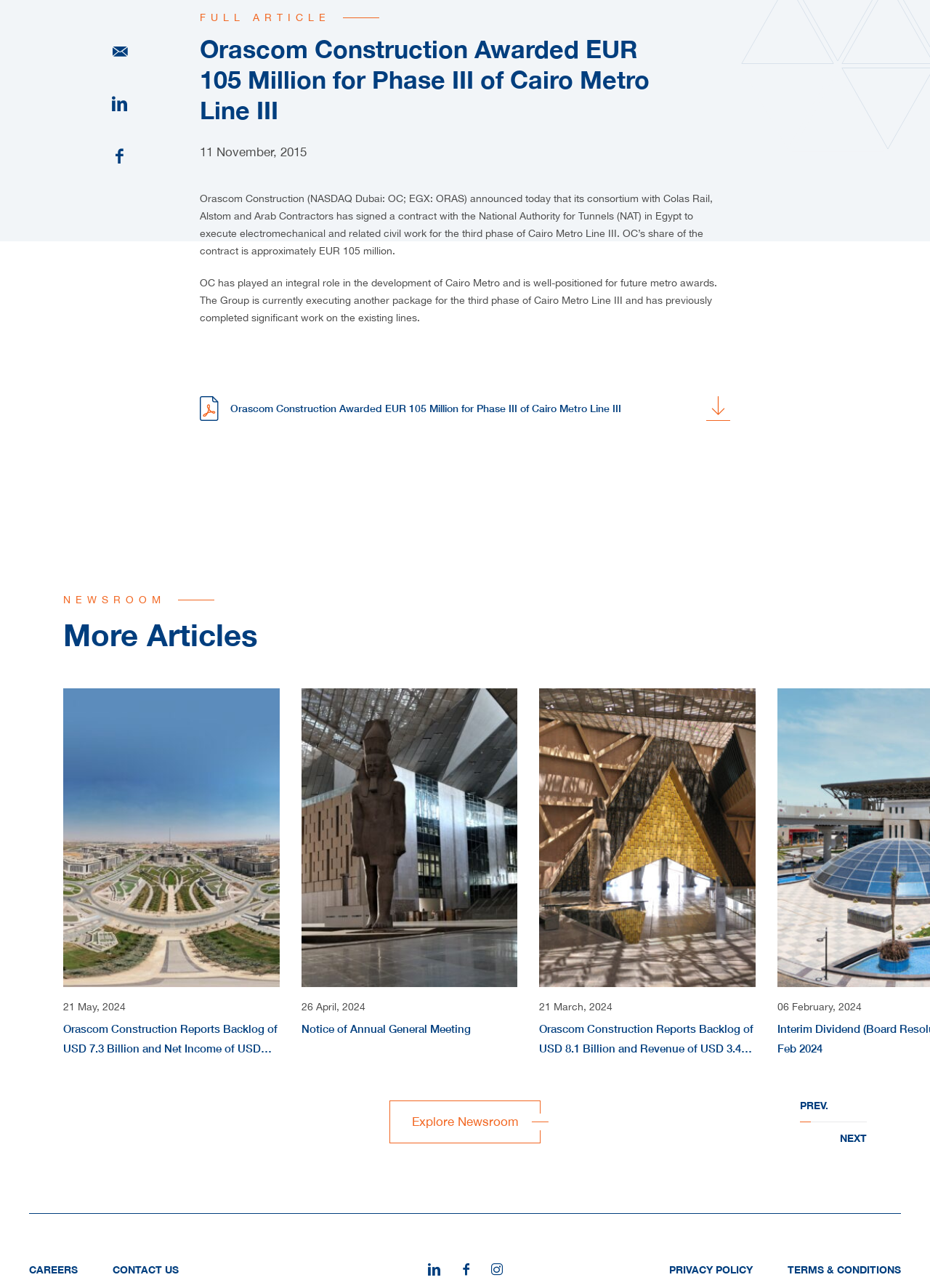Provide the bounding box coordinates of the UI element this sentence describes: "Careers".

[0.031, 0.976, 0.084, 0.996]